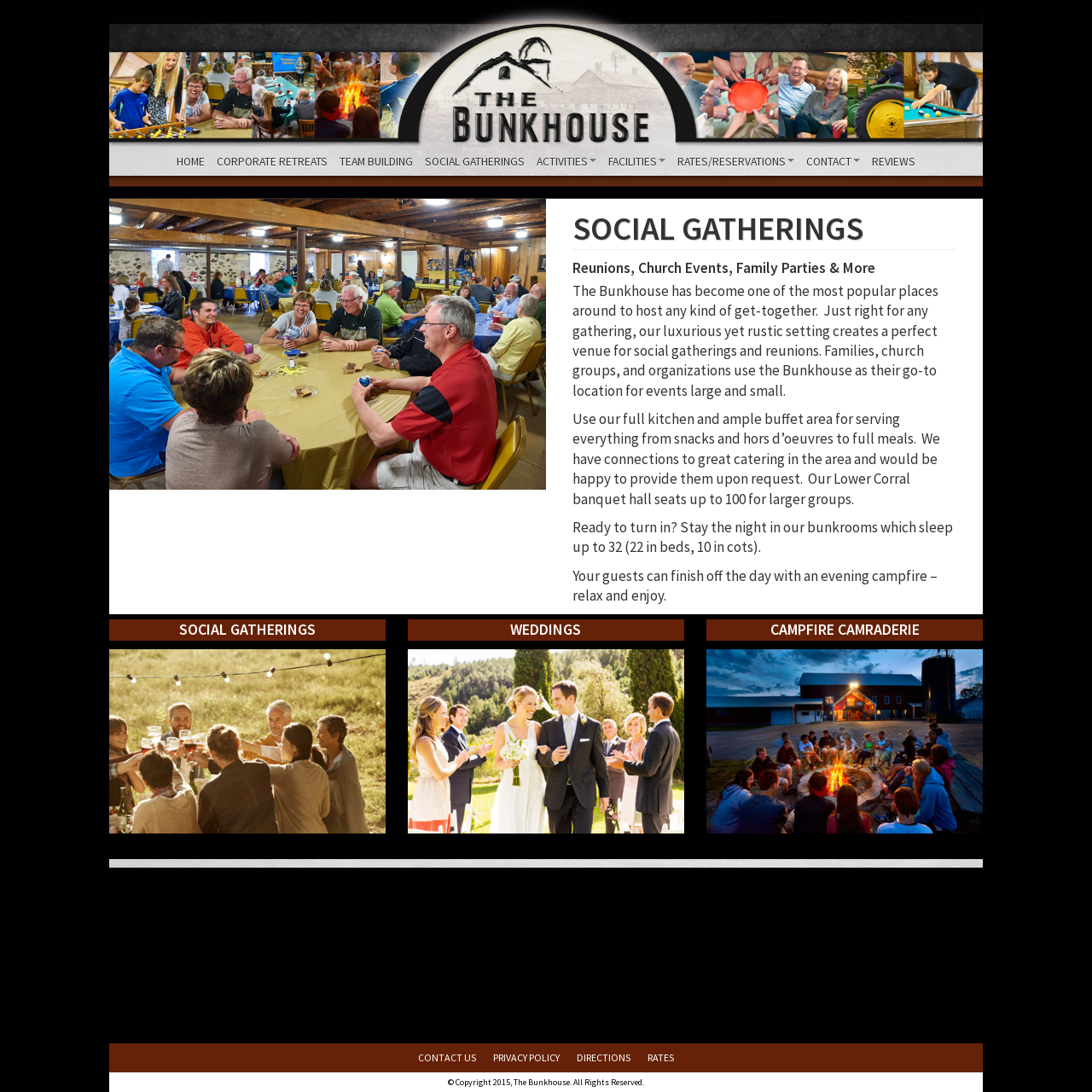Find the bounding box coordinates of the clickable element required to execute the following instruction: "Check out CONTACT". Provide the coordinates as four float numbers between 0 and 1, i.e., [left, top, right, bottom].

[0.733, 0.135, 0.793, 0.161]